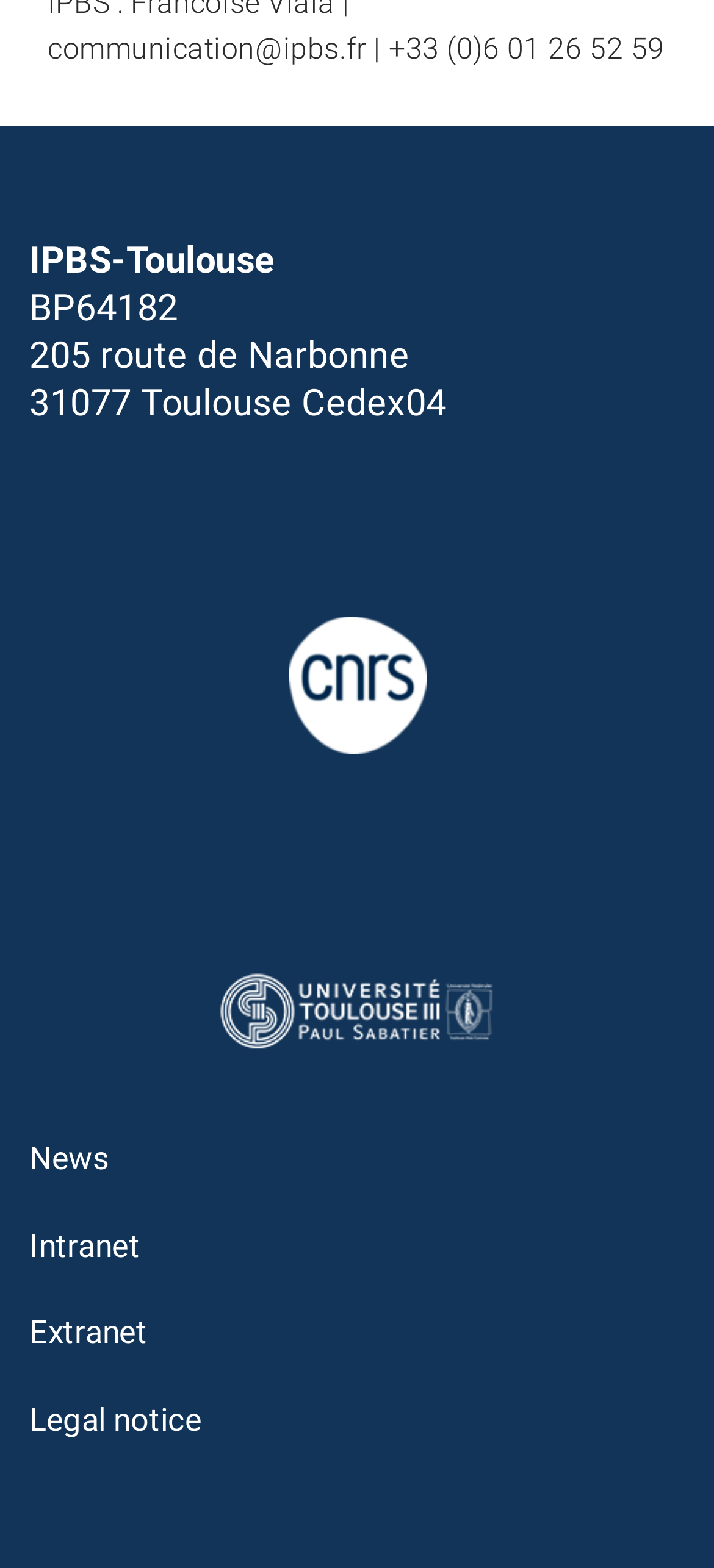Show the bounding box coordinates for the HTML element as described: "alt="logo de l'université de Toulouse"".

[0.328, 0.545, 0.672, 0.546]